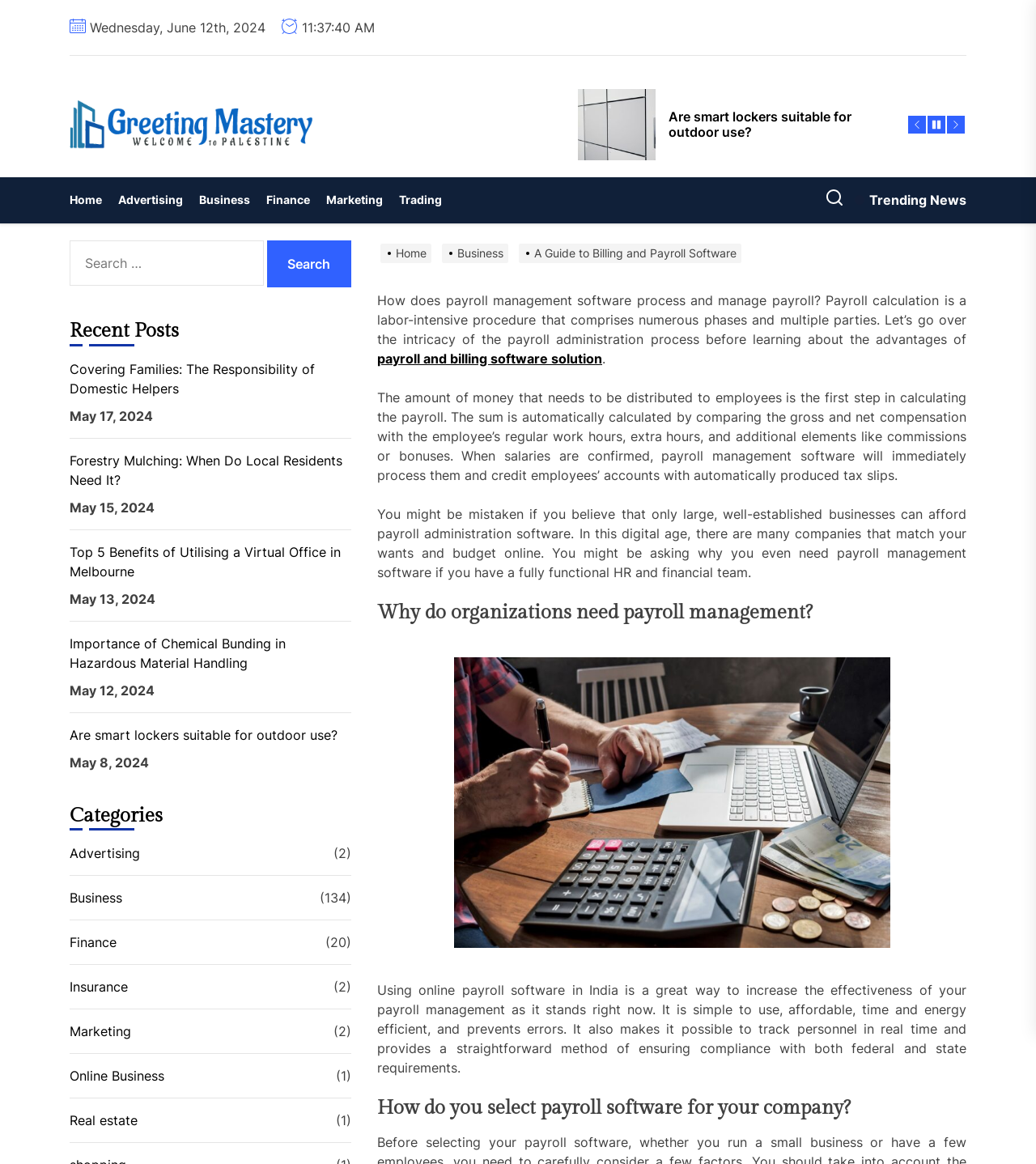Using the information in the image, give a comprehensive answer to the question: 
What is the purpose of payroll management software?

According to the article, using online payroll software can increase the effectiveness of payroll management, make it simple to use, affordable, time and energy efficient, and prevent errors. It also makes it possible to track personnel in real-time and provides a straightforward method of ensuring compliance with both federal and state requirements.